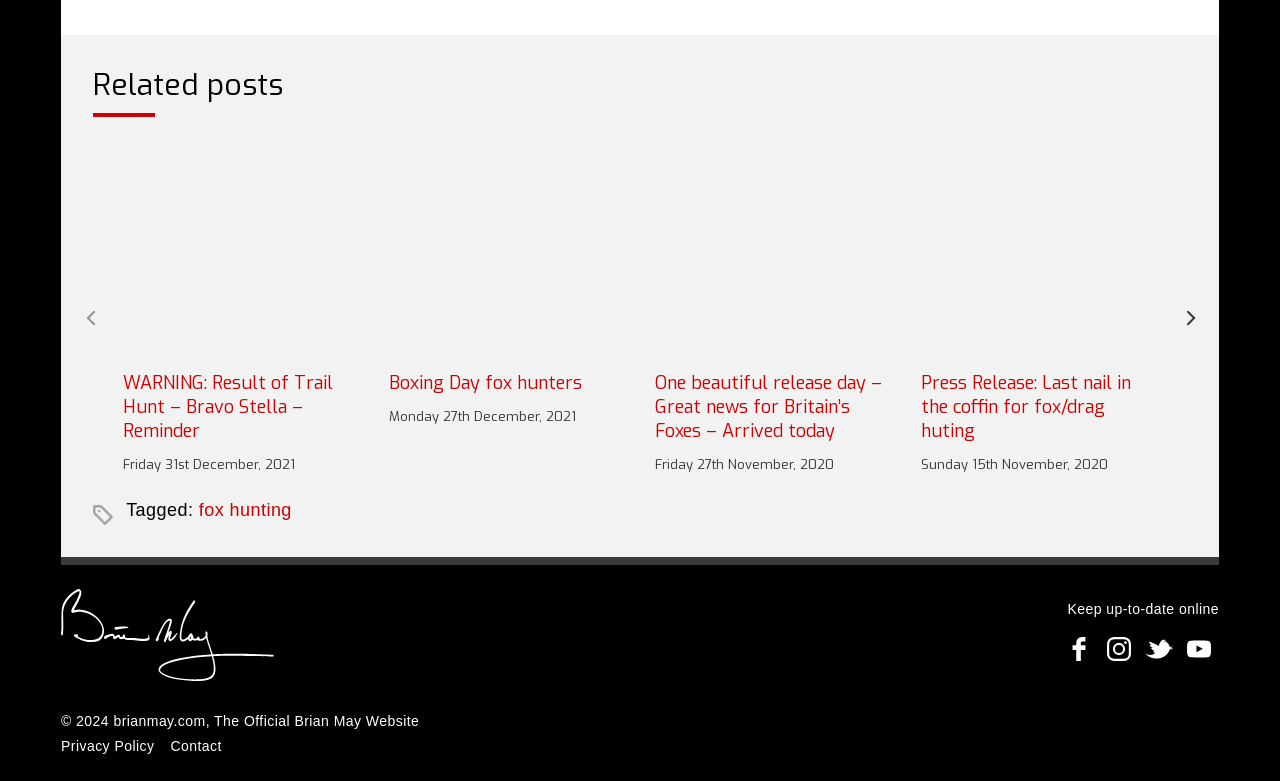Identify the bounding box of the HTML element described here: "fox hunting". Provide the coordinates as four float numbers between 0 and 1: [left, top, right, bottom].

[0.155, 0.64, 0.228, 0.666]